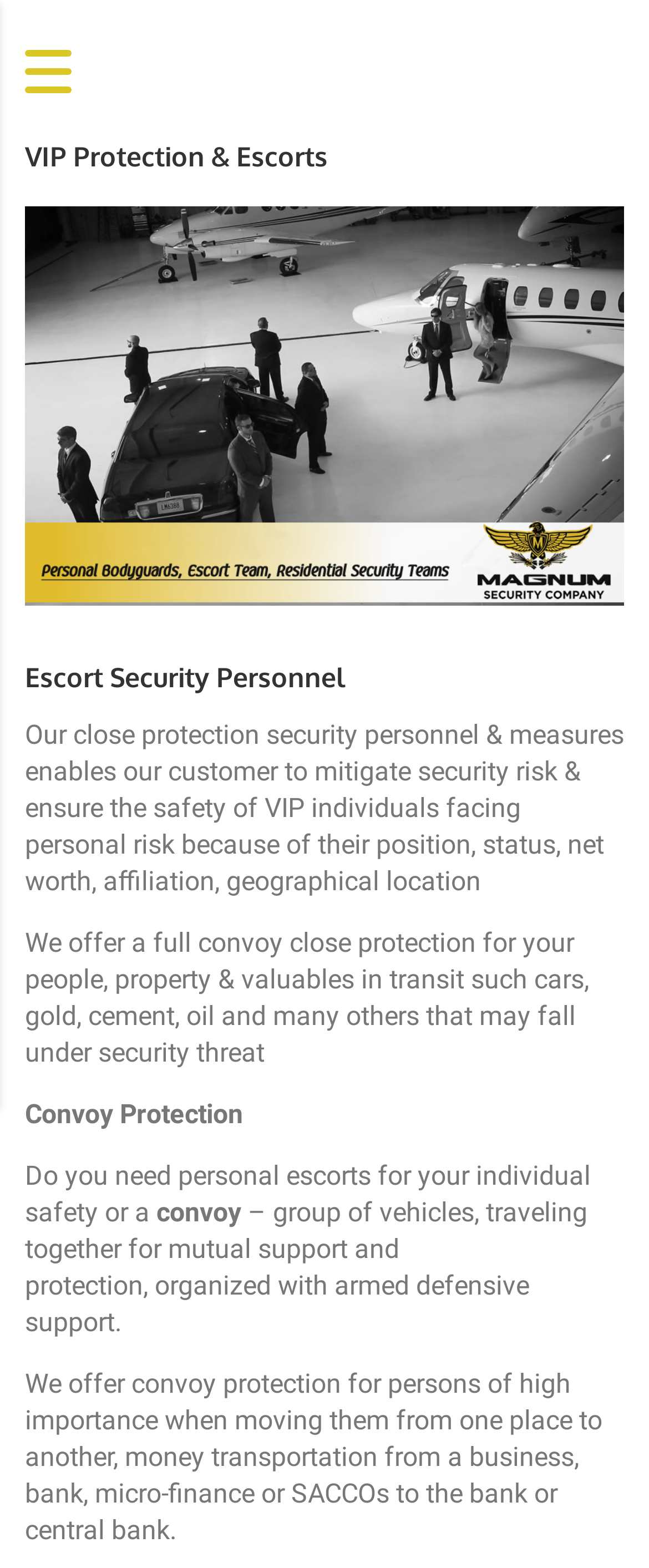What is the main service offered by this company?
Refer to the image and offer an in-depth and detailed answer to the question.

Based on the webpage content, the main service offered by this company is VIP protection, which includes close protection security personnel and convoy protection for individuals and valuables in transit.